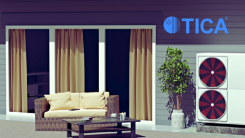Provide an in-depth description of the image you see.

The image showcases a modern outdoor setting featuring a stylish patio space in front of a contemporary home. The scene is anchored by a comfortable beige sofa with a textured brown frame, positioned alongside a sleek, cylindrical plant pot that houses a vibrant green plant. Behind the sofa, large windows adorned with flowing beige curtains allow natural light to filter in, enhancing the inviting atmosphere. To the right, two distinctive red and white air conditioning units are prominently displayed, featuring the TICA logo, signifying the company's focus on innovative cooling solutions. This setup reflects a blend of comfort and advanced technology, ideal for contemporary living spaces that prioritize both aesthetics and functionality. The presence of TICA signifies its commitment to modern heating and cooling solutions for residential environments.